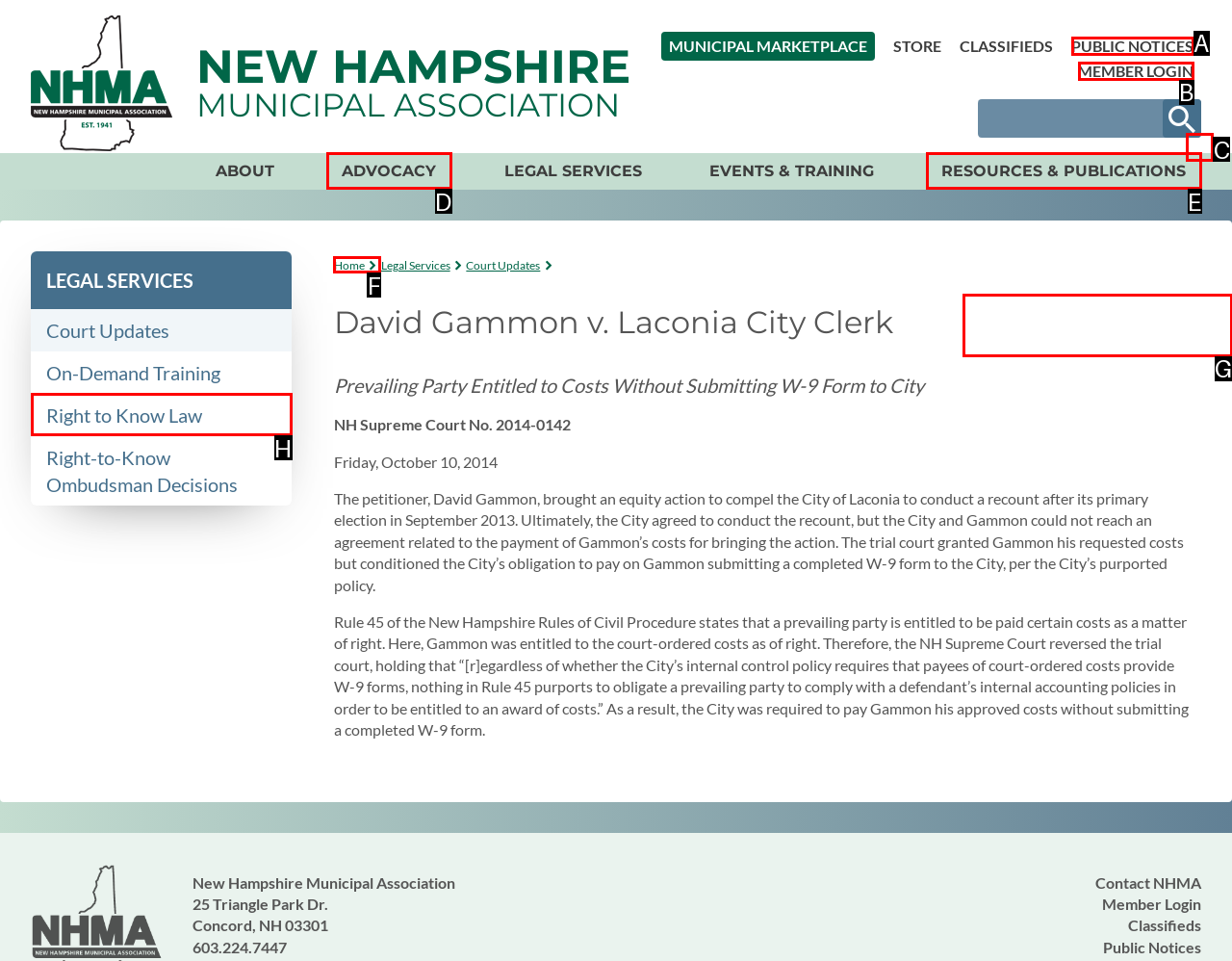Determine which option fits the element description: Right-to-Know Ombudsman Decisions
Answer with the option’s letter directly.

G